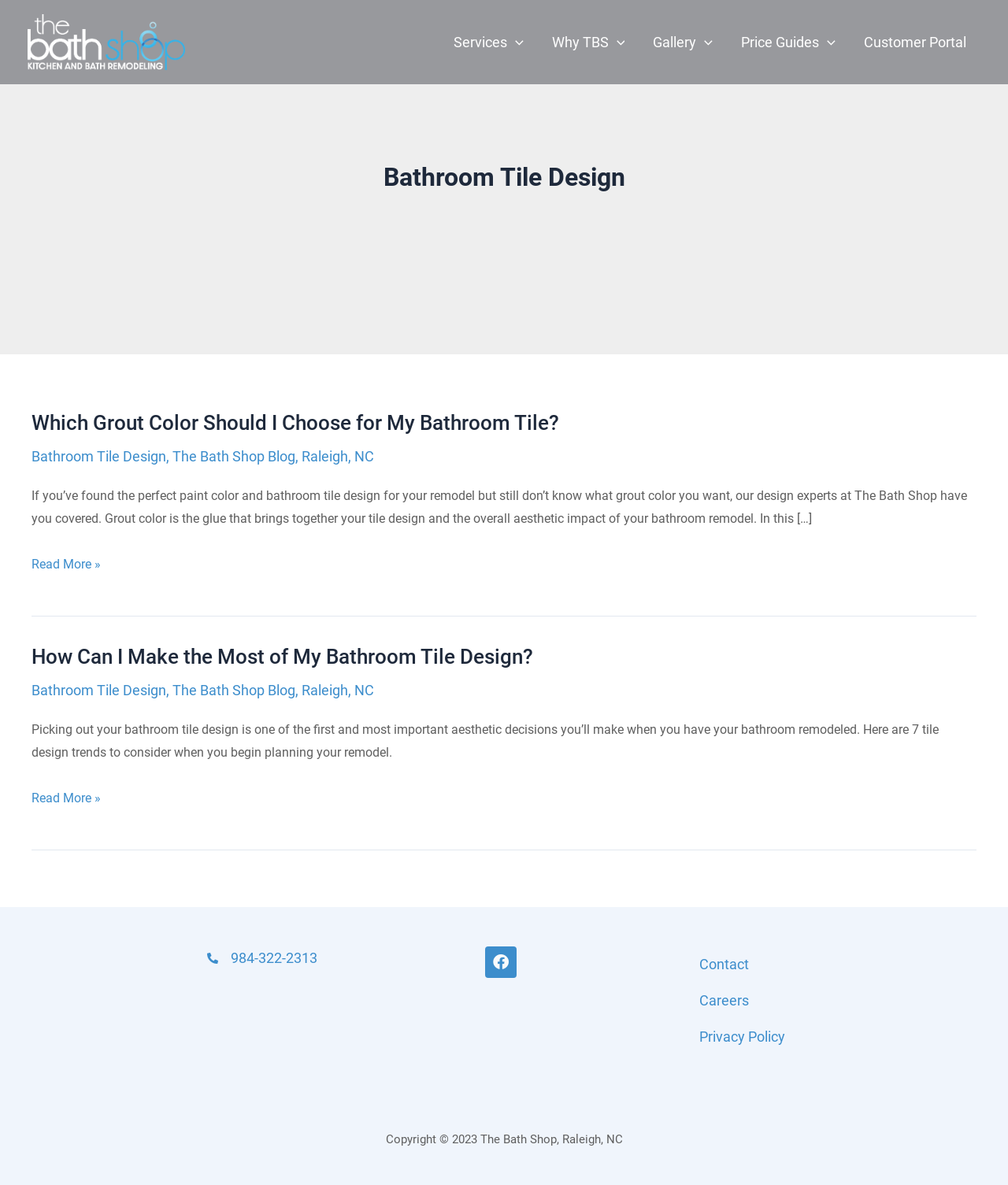Identify the bounding box coordinates of the section that should be clicked to achieve the task described: "Call the phone number".

[0.205, 0.799, 0.315, 0.819]